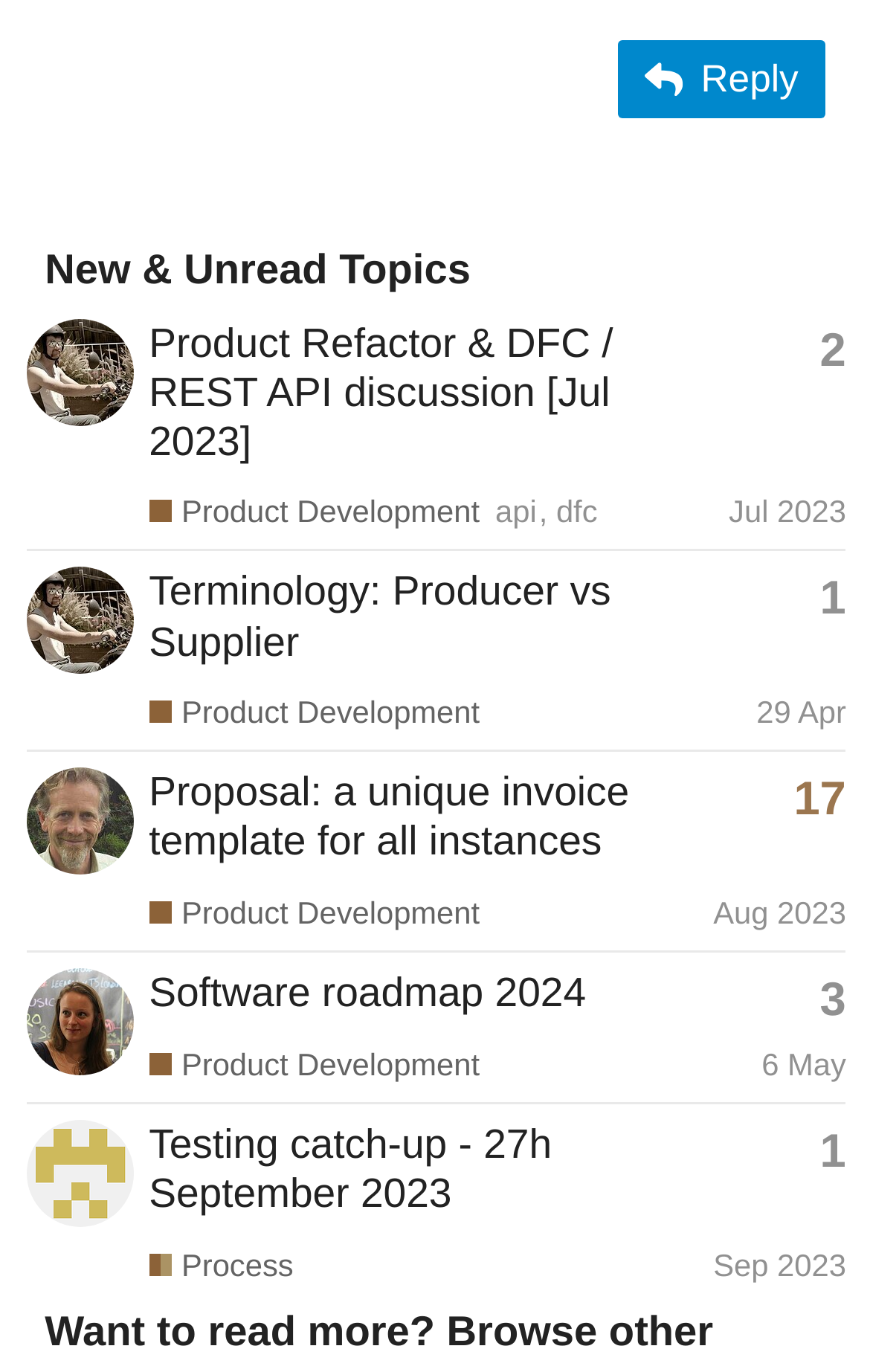Locate the bounding box coordinates of the element that needs to be clicked to carry out the instruction: "Go to Home". The coordinates should be given as four float numbers ranging from 0 to 1, i.e., [left, top, right, bottom].

None